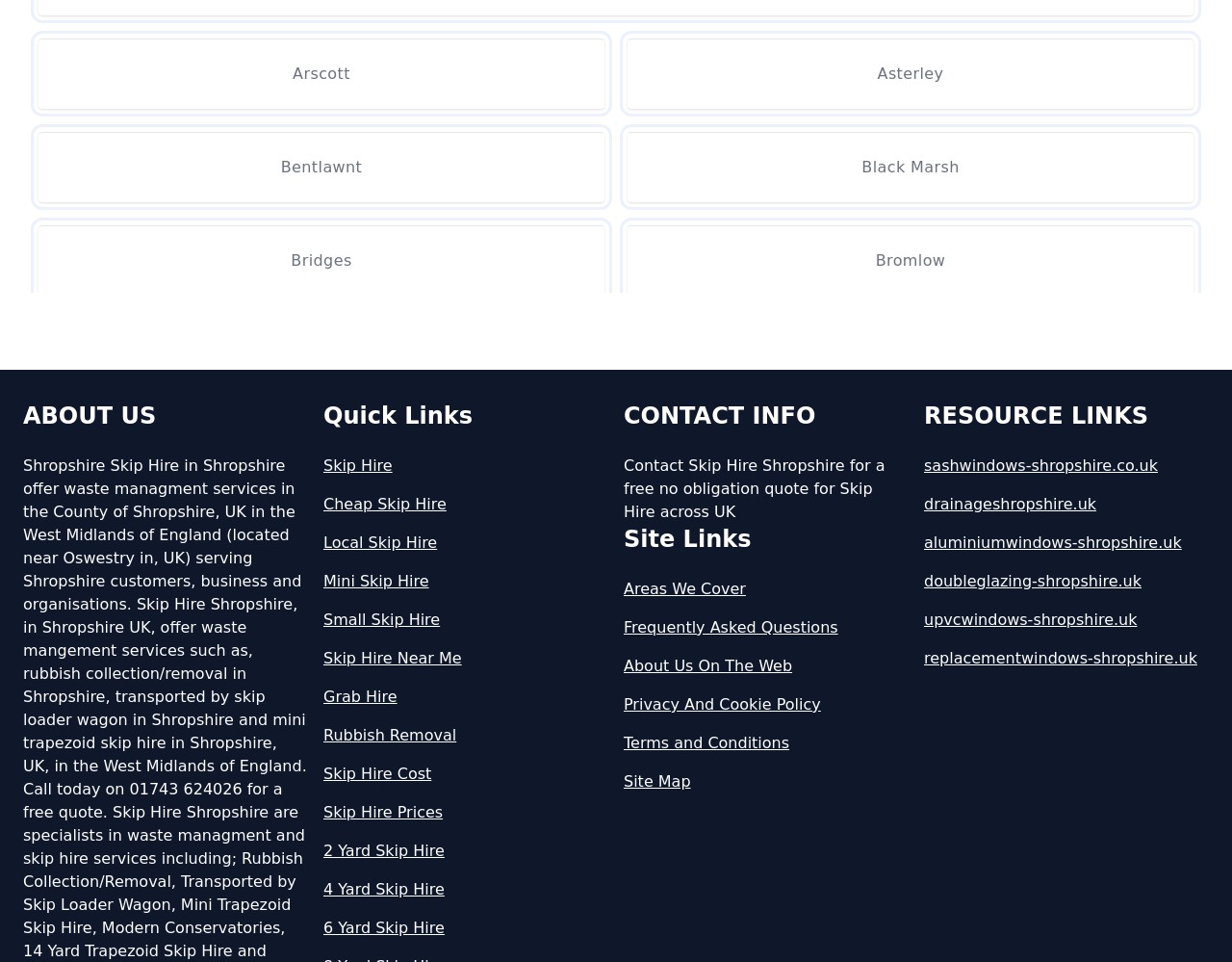Find the bounding box coordinates of the clickable area required to complete the following action: "Click on Arscott link".

[0.031, 0.04, 0.491, 0.113]